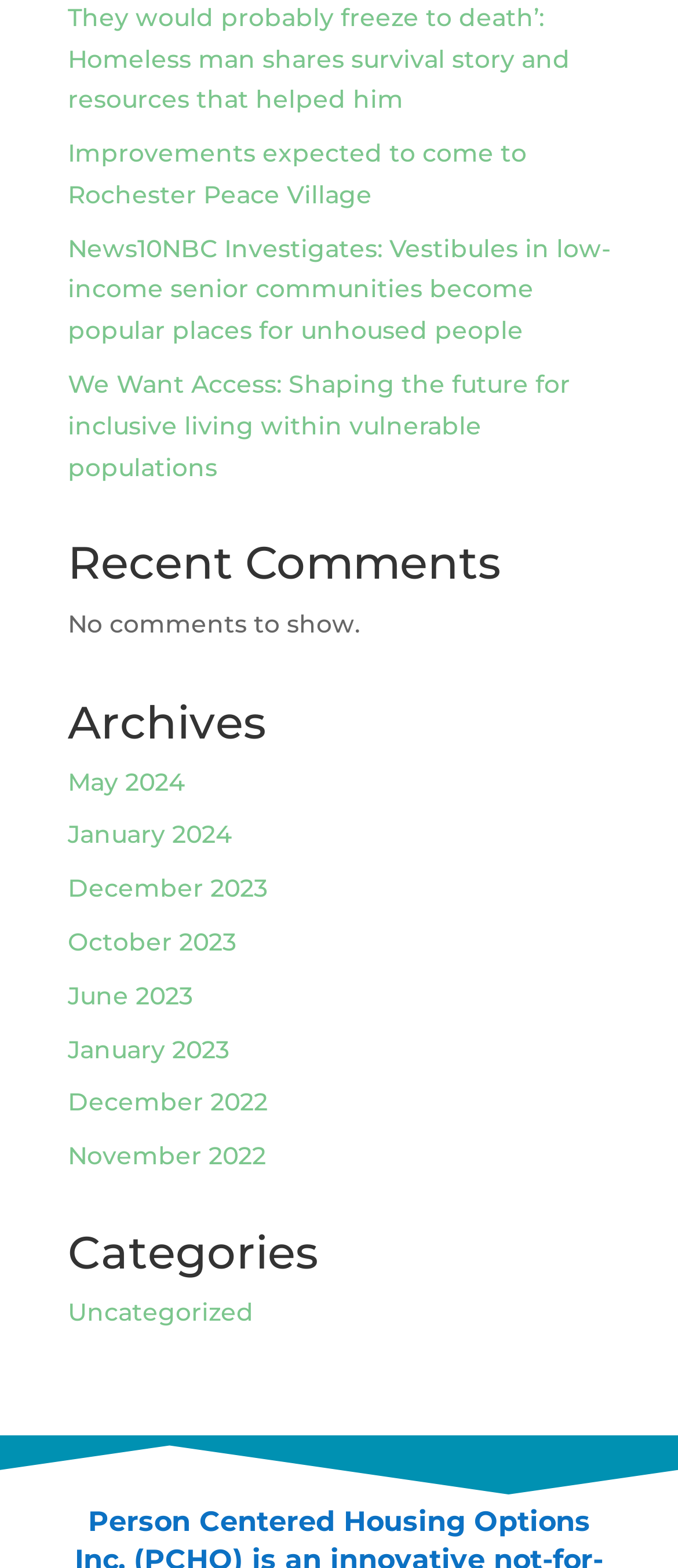What is the most recent archive month?
Answer the question with as much detail as possible.

The webpage has an 'Archives' section which lists several months, with the most recent one being 'May 2024'.